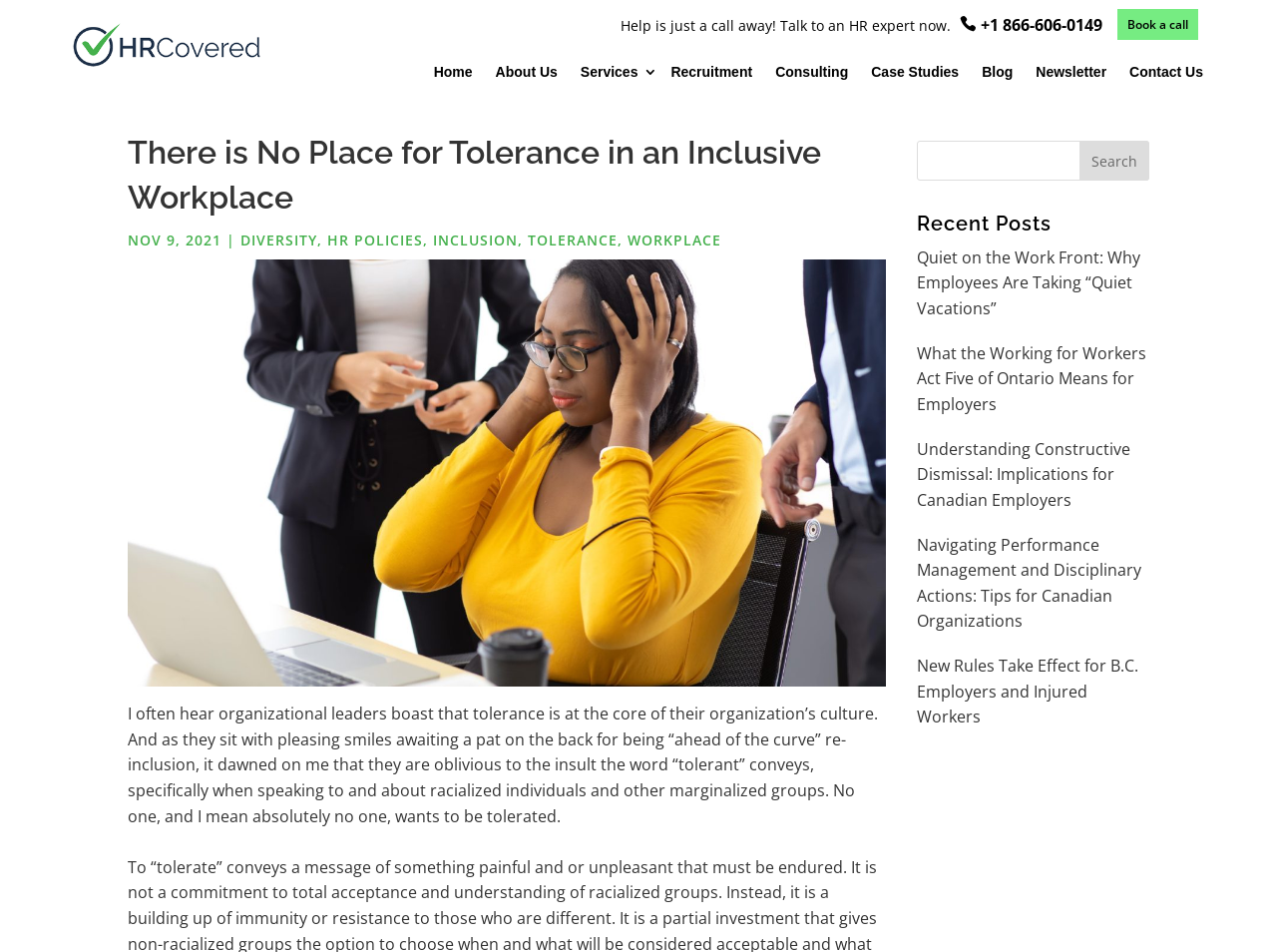Highlight the bounding box coordinates of the element that should be clicked to carry out the following instruction: "Search for something". The coordinates must be given as four float numbers ranging from 0 to 1, i.e., [left, top, right, bottom].

[0.117, 0.041, 0.927, 0.044]